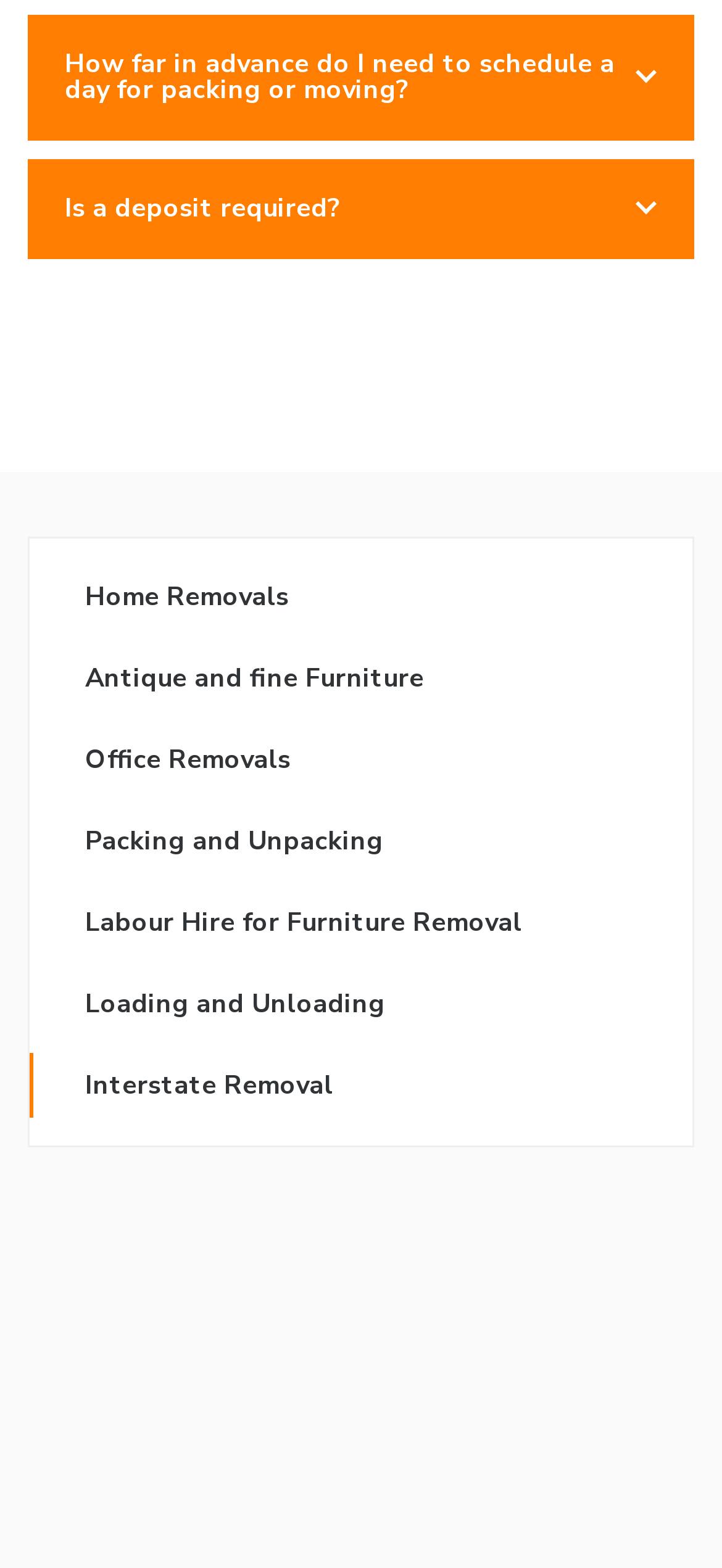Respond with a single word or phrase to the following question:
What is the topic of the first question?

Packing or moving